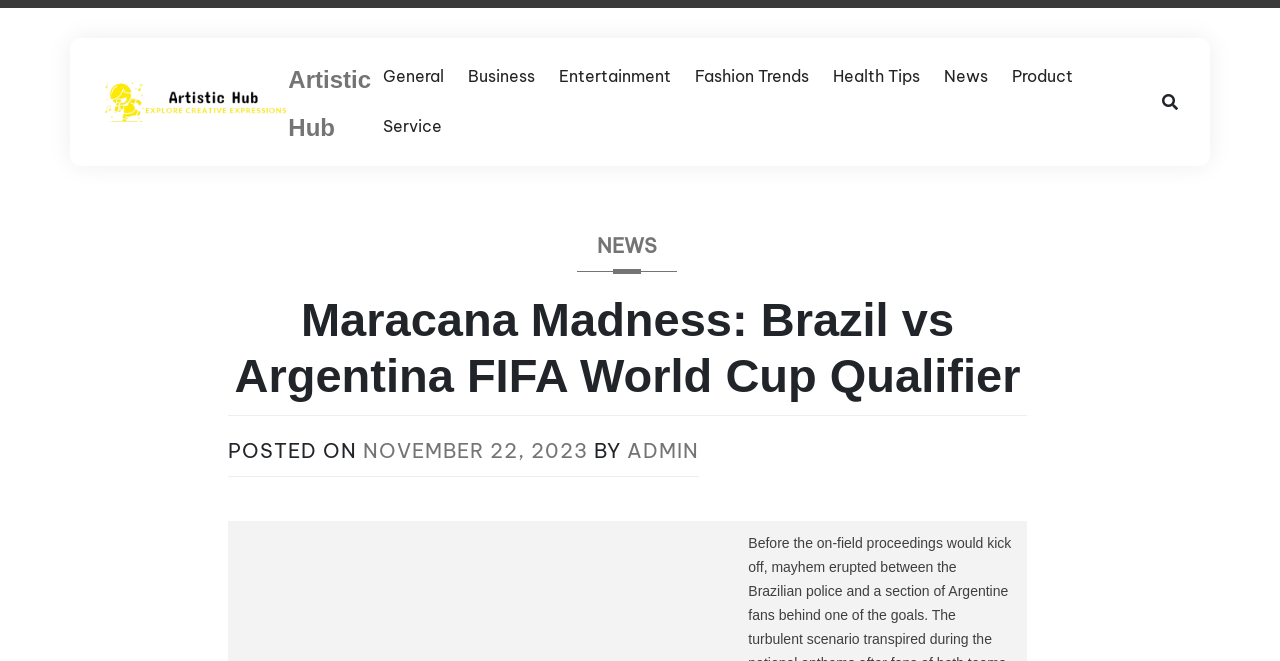Determine the bounding box of the UI element mentioned here: "Health Tips". The coordinates must be in the format [left, top, right, bottom] with values ranging from 0 to 1.

[0.641, 0.079, 0.728, 0.154]